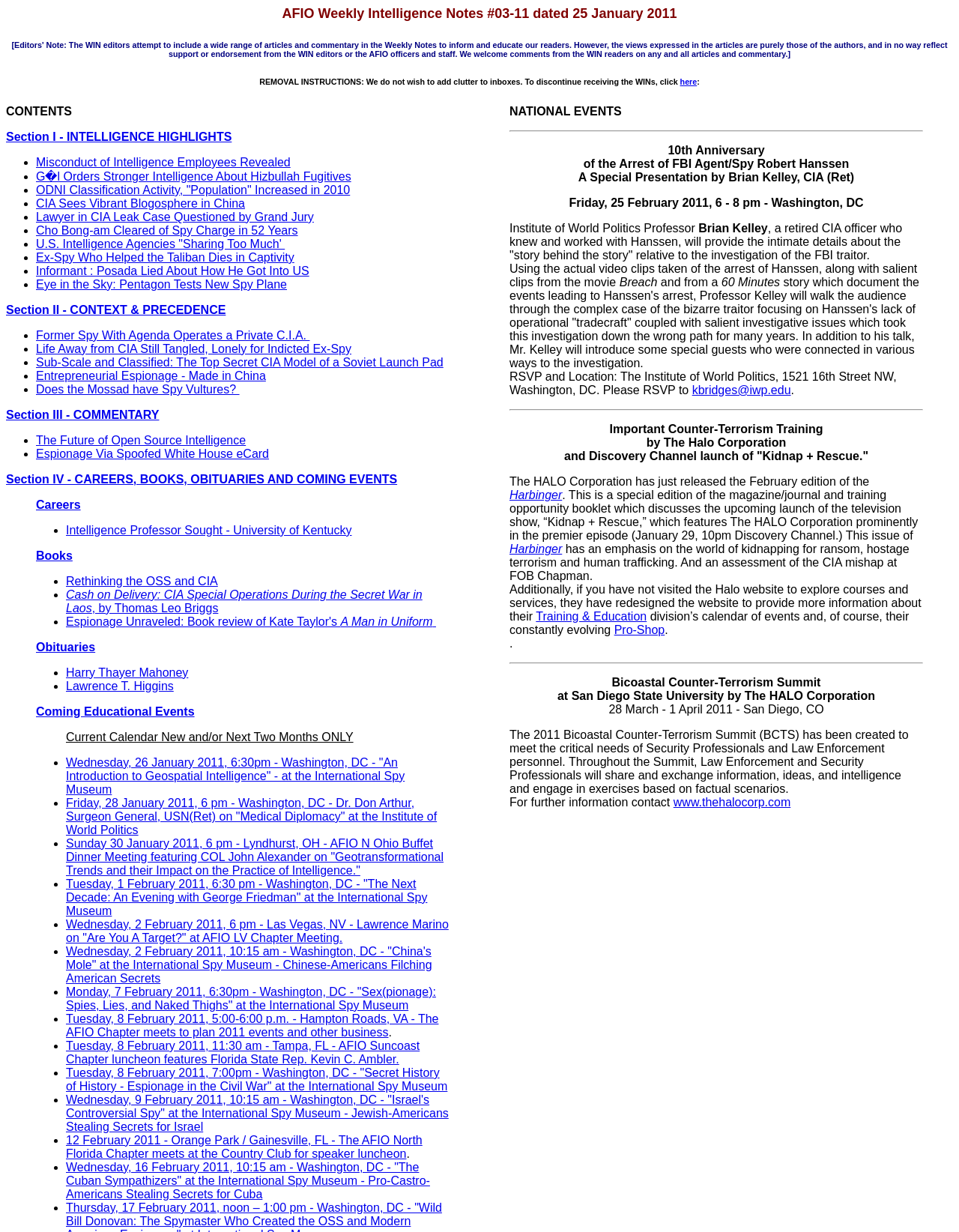Identify the bounding box coordinates for the UI element mentioned here: "Harbinger". Provide the coordinates as four float values between 0 and 1, i.e., [left, top, right, bottom].

[0.531, 0.397, 0.586, 0.407]